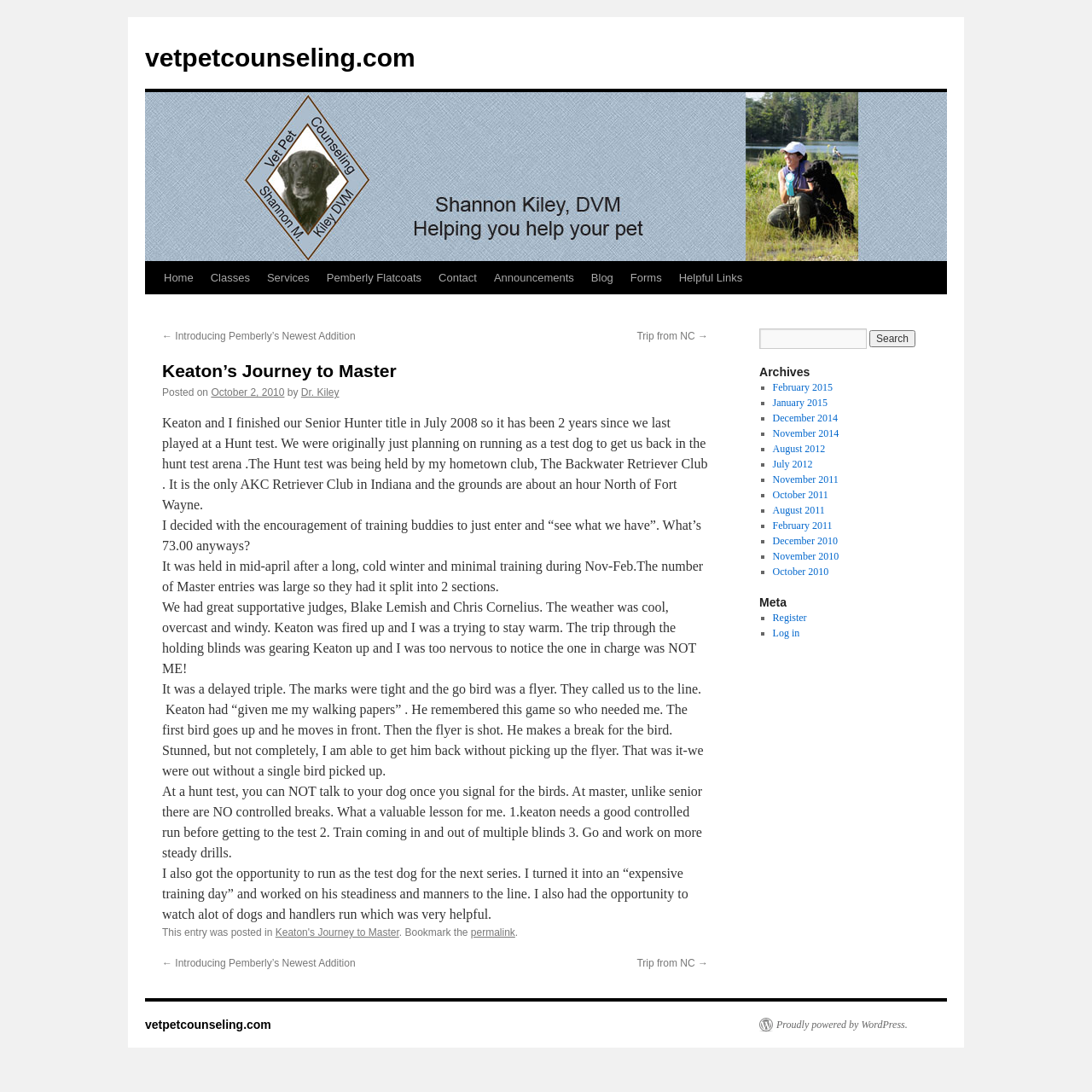What is the name of the author's hometown?
Offer a detailed and exhaustive answer to the question.

The author mentions 'The grounds are about an hour North of Fort Wayne.' which indicates that the author's hometown is Fort Wayne.